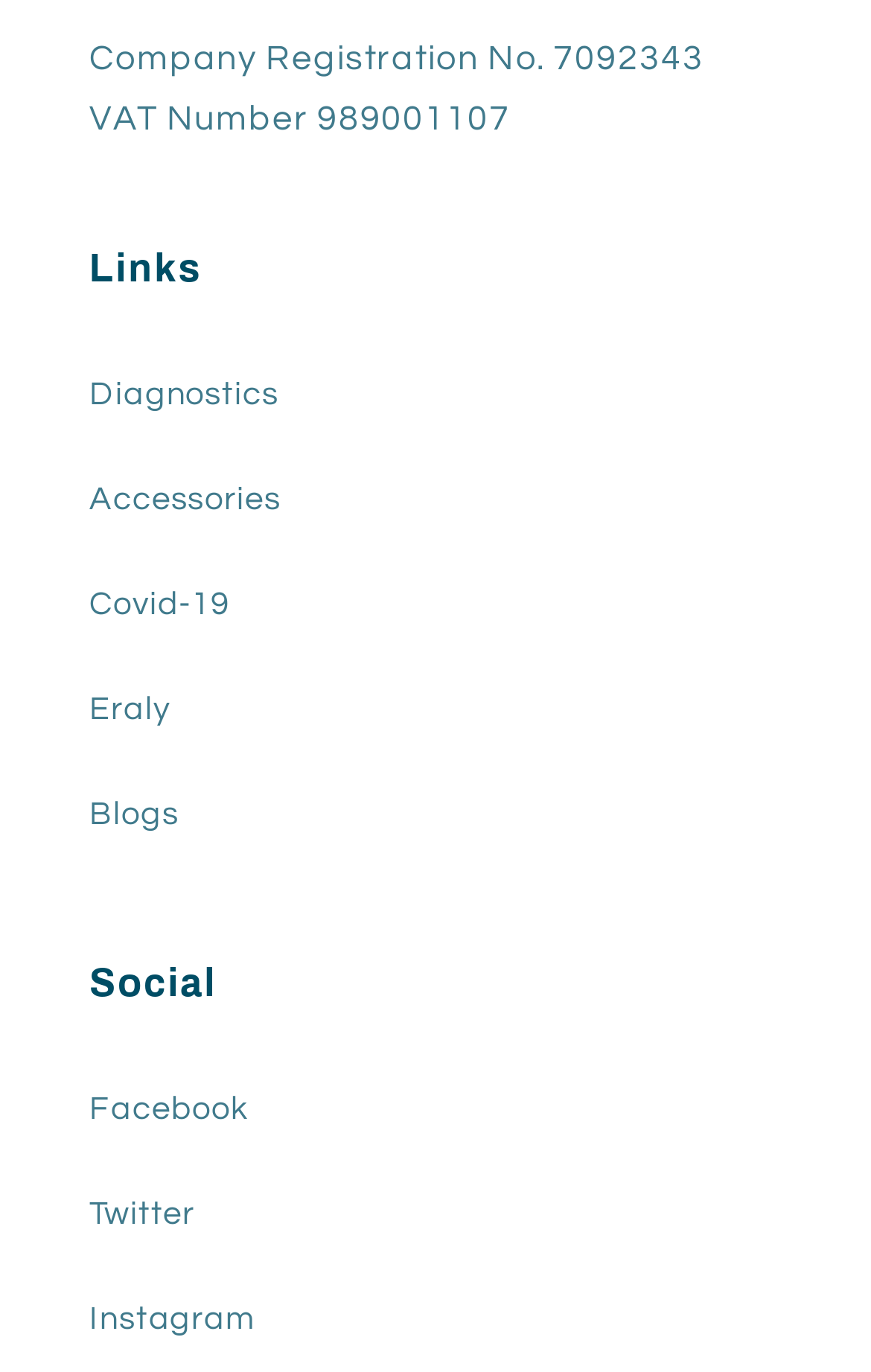Based on what you see in the screenshot, provide a thorough answer to this question: What is the company registration number?

The company registration number can be found at the top of the webpage, in the first static text element, which reads 'Company Registration No. 7092343'.